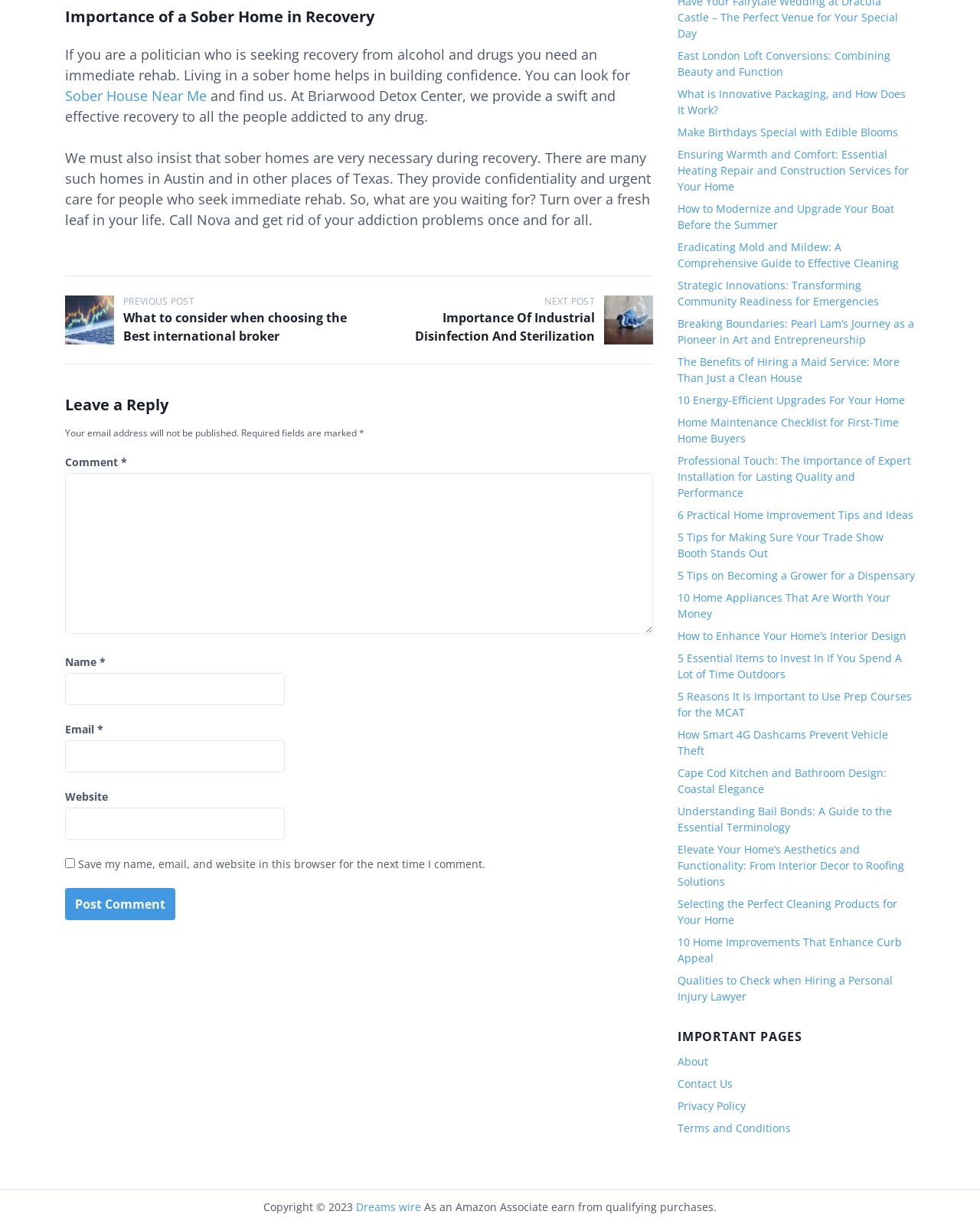Specify the bounding box coordinates of the area to click in order to execute this command: 'Click on the 'Importance Of Industrial Disinfection And Sterilization' link'. The coordinates should consist of four float numbers ranging from 0 to 1, and should be formatted as [left, top, right, bottom].

[0.616, 0.242, 0.666, 0.282]